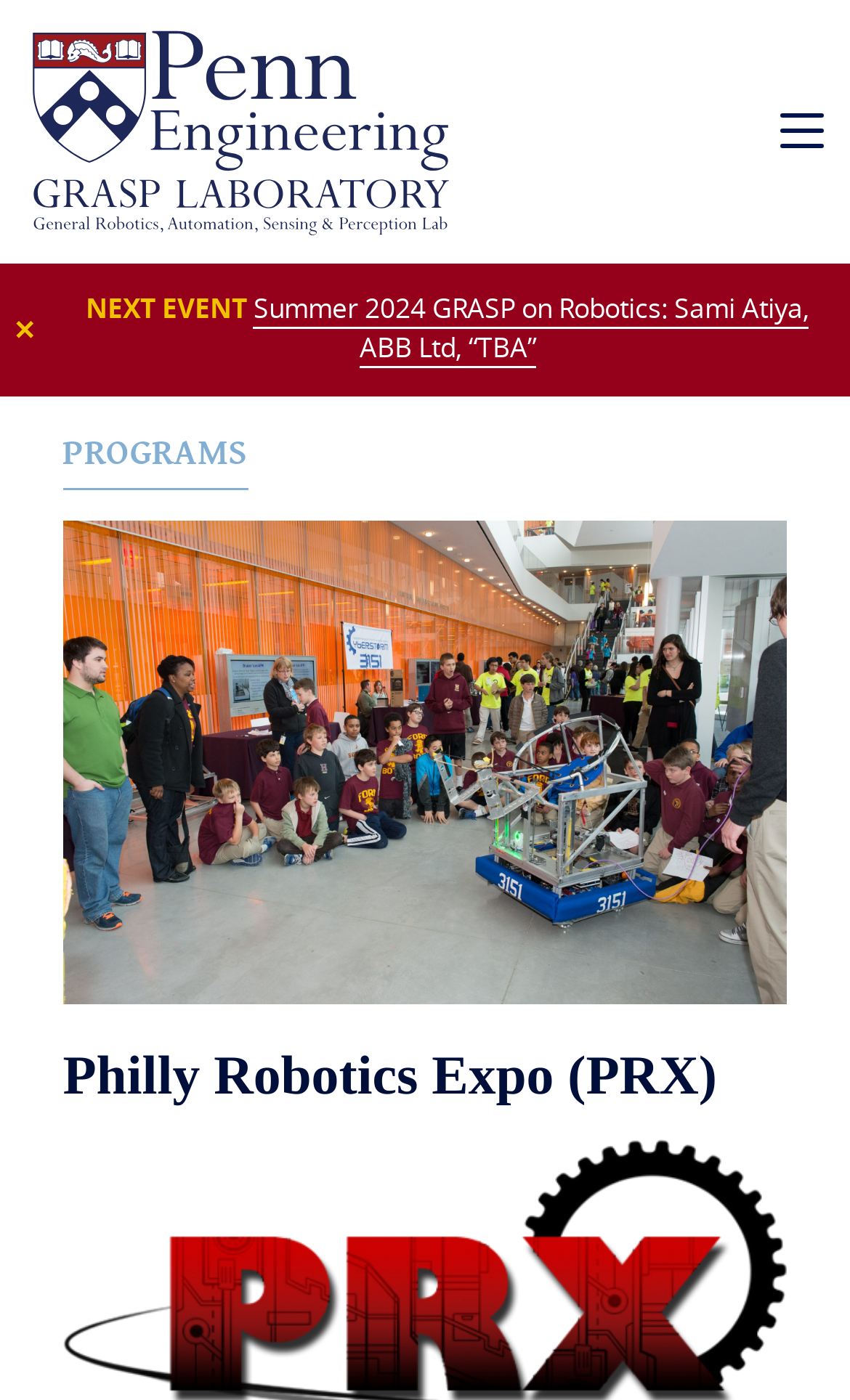What is the section title above the image?
Refer to the image and give a detailed answer to the query.

I found the answer by looking at the StaticText element with the text 'PROGRAMS' above the image, which suggests that it is the section title.